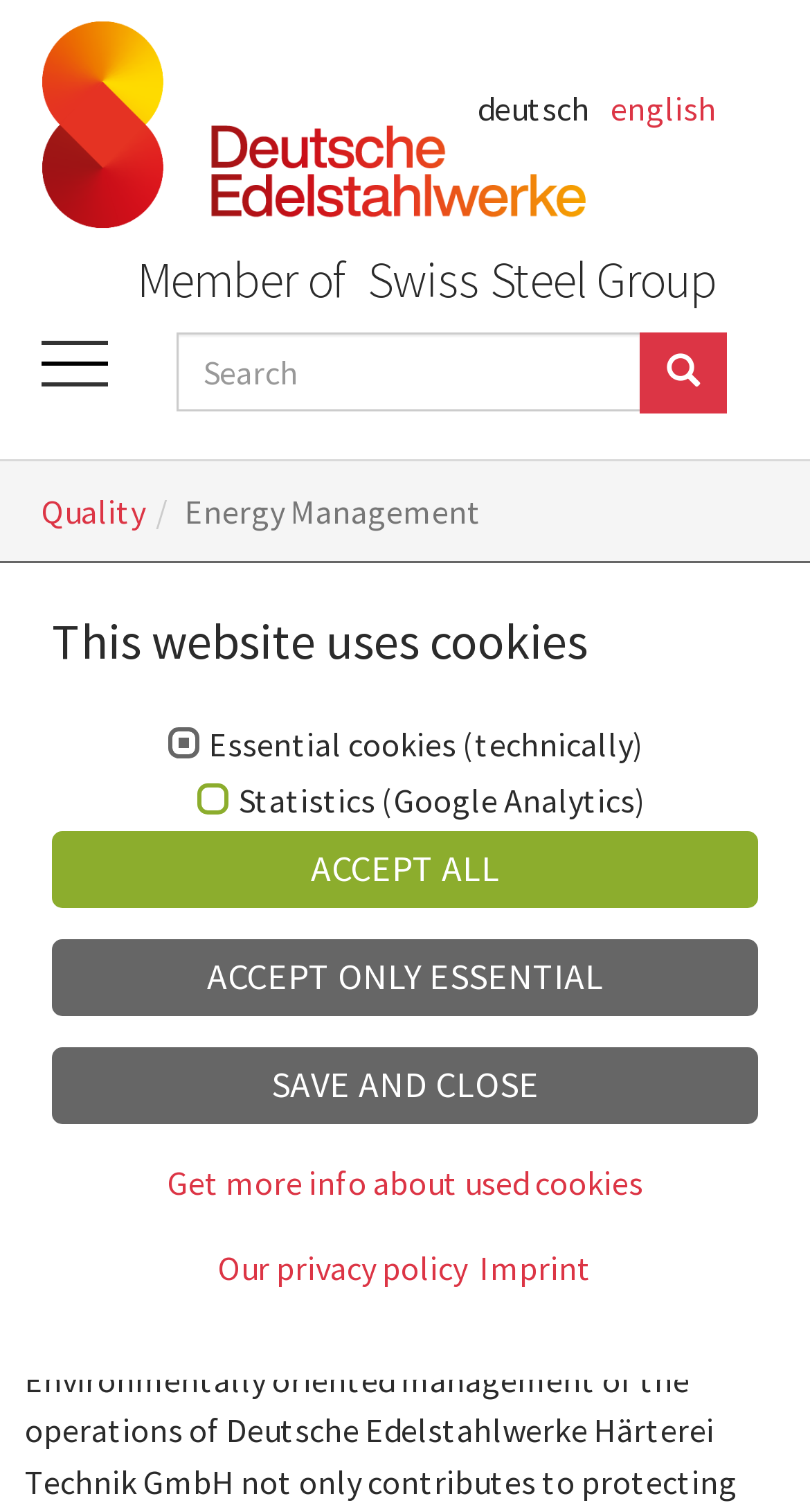Determine the bounding box for the UI element that matches this description: "Save and Close".

[0.064, 0.693, 0.936, 0.744]